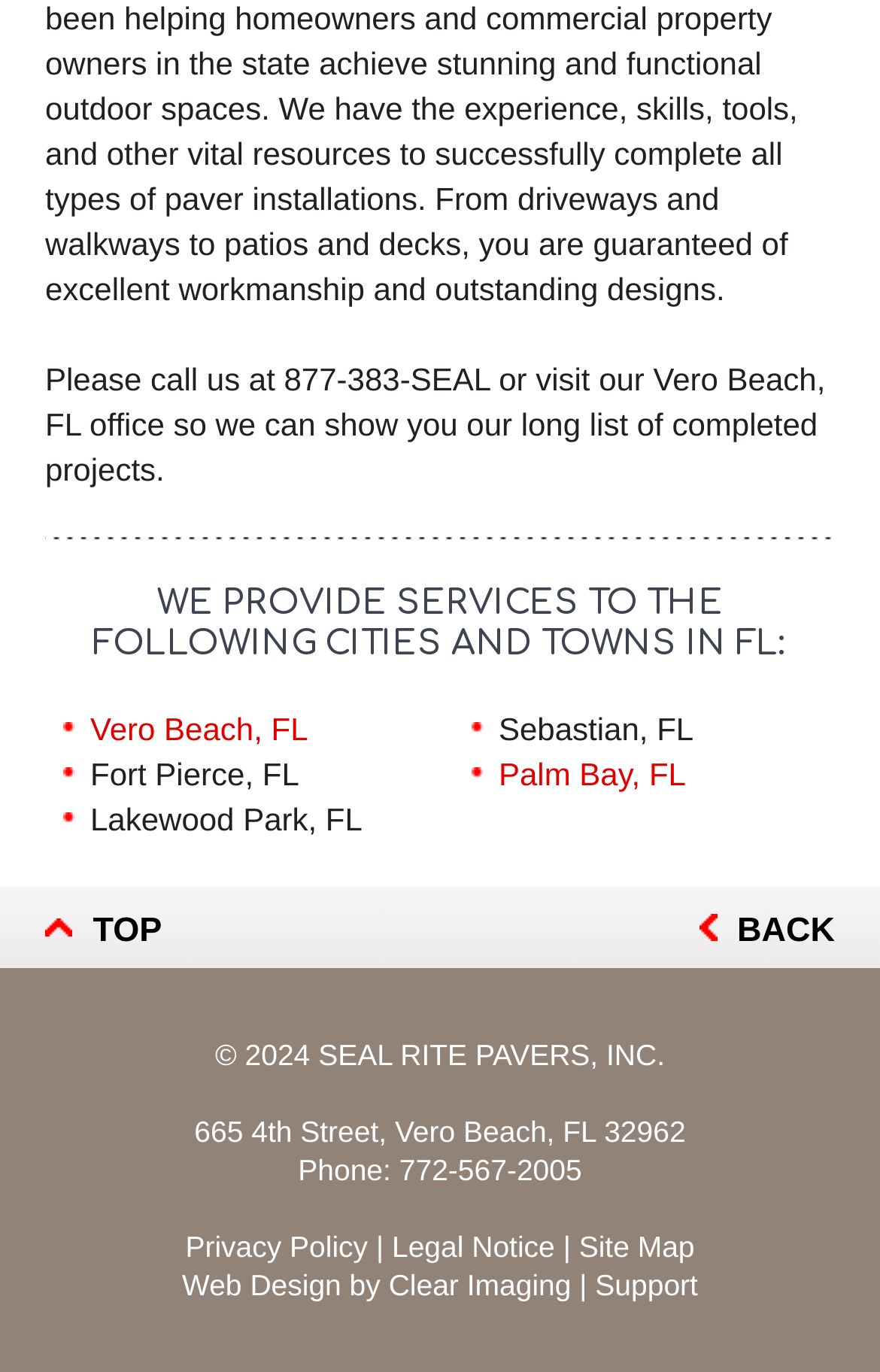What cities does SEAL RITE PAVERS, INC. provide services to?
Based on the image, answer the question with a single word or brief phrase.

Vero Beach, Fort Pierce, Lakewood Park, Sebastian, Palm Bay